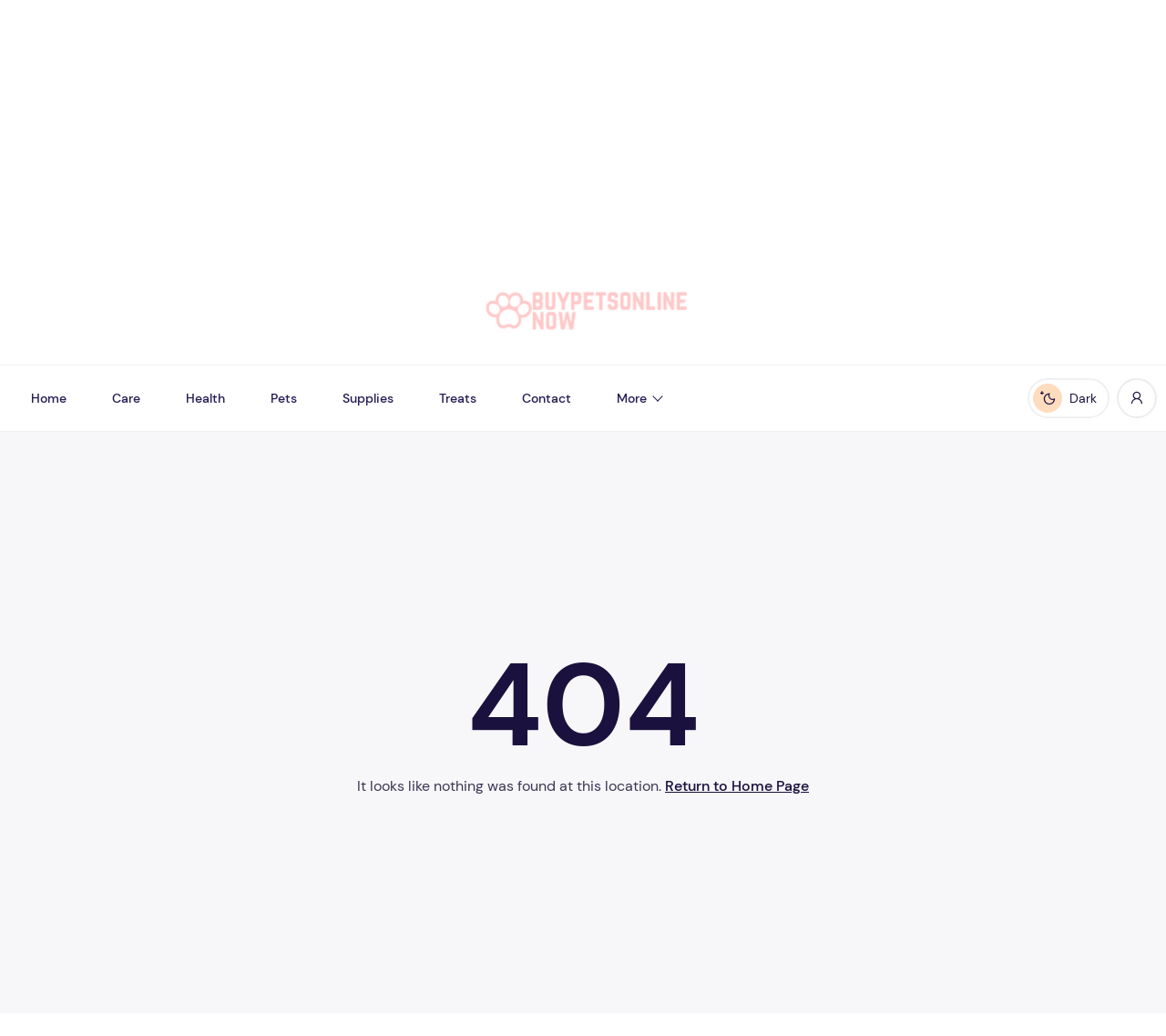Please determine the bounding box coordinates of the area that needs to be clicked to complete this task: 'Search a term'. The coordinates must be four float numbers between 0 and 1, formatted as [left, top, right, bottom].

None